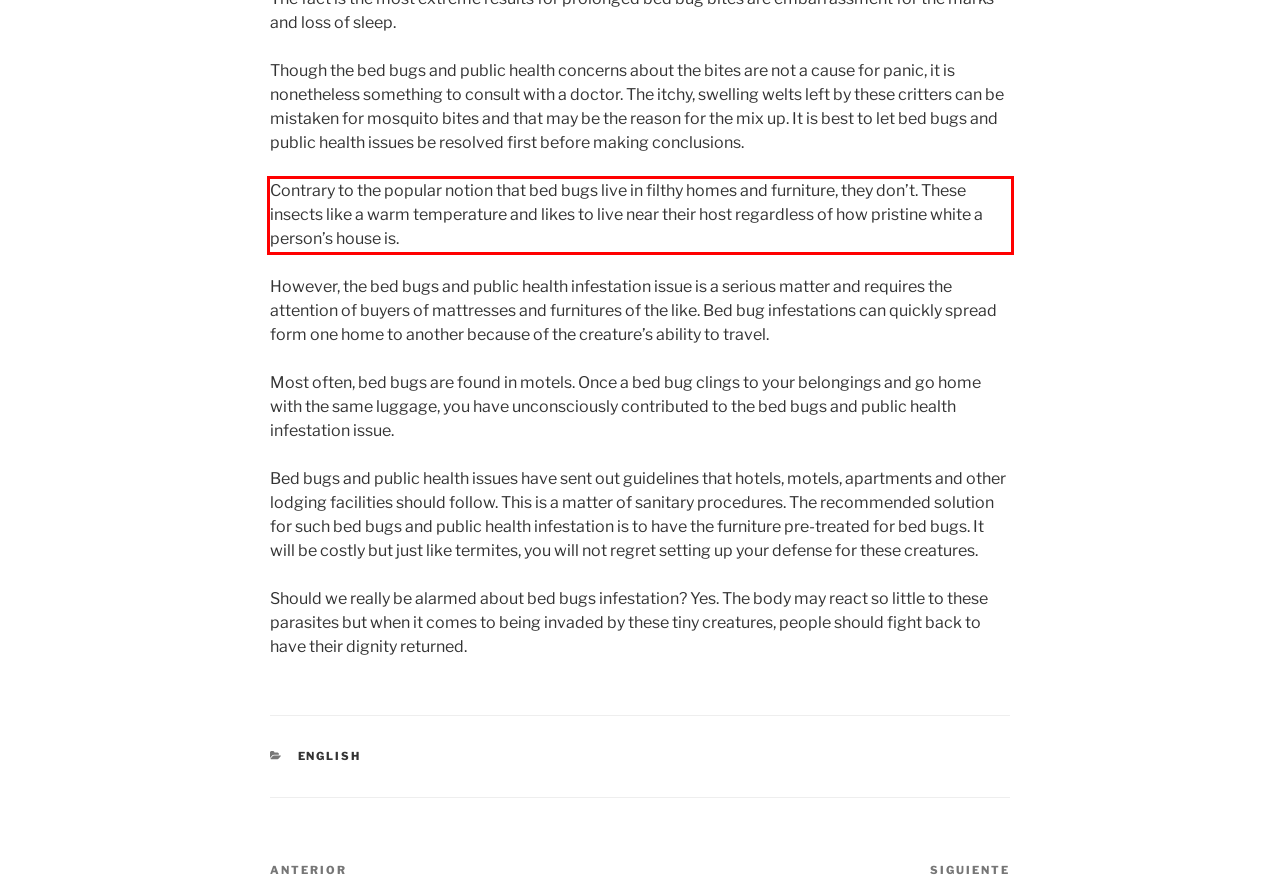Your task is to recognize and extract the text content from the UI element enclosed in the red bounding box on the webpage screenshot.

Contrary to the popular notion that bed bugs live in filthy homes and furniture, they don’t. These insects like a warm temperature and likes to live near their host regardless of how pristine white a person’s house is.